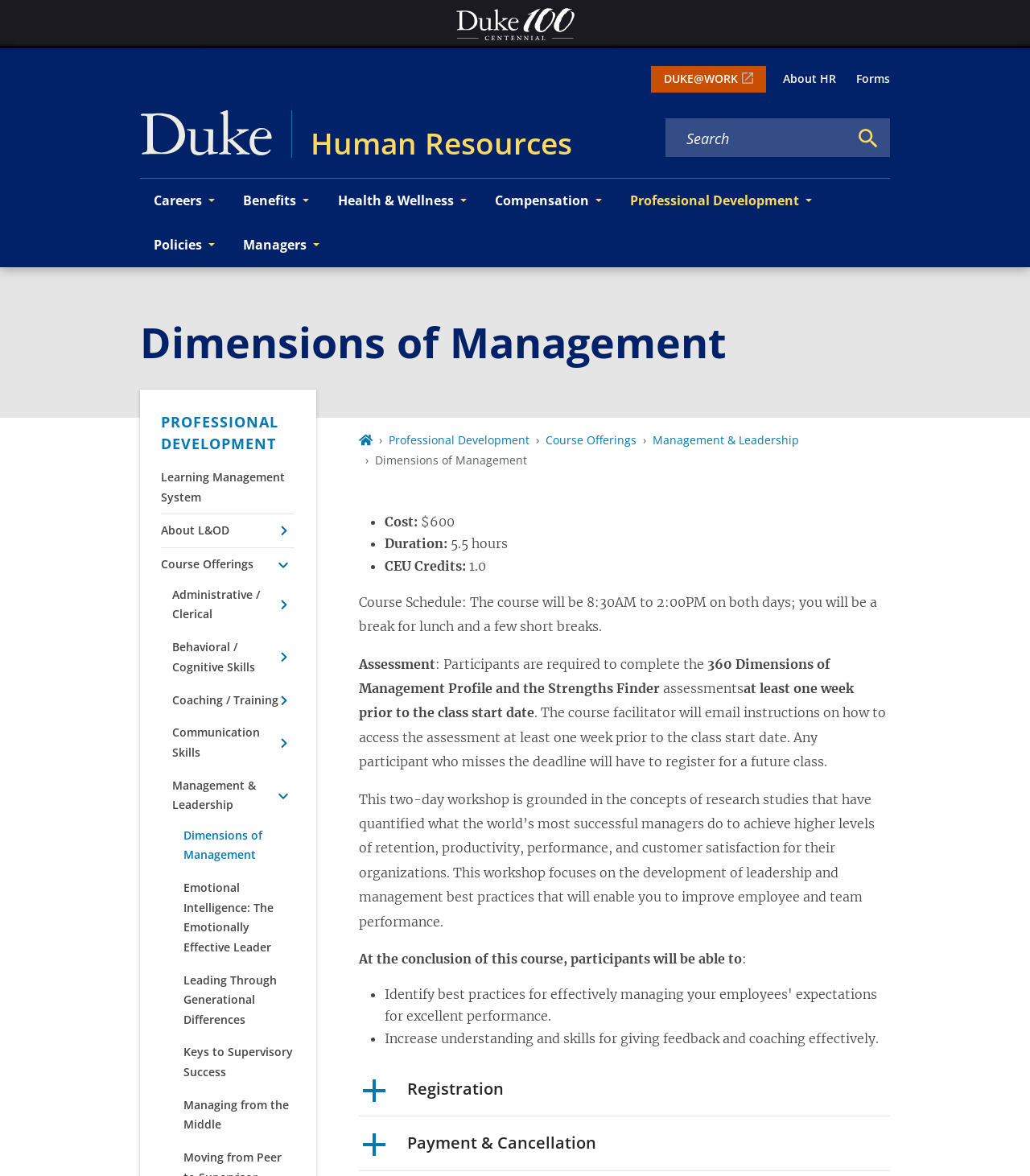Show the bounding box coordinates for the HTML element as described: "Administrative / Clerical".

[0.167, 0.494, 0.286, 0.534]